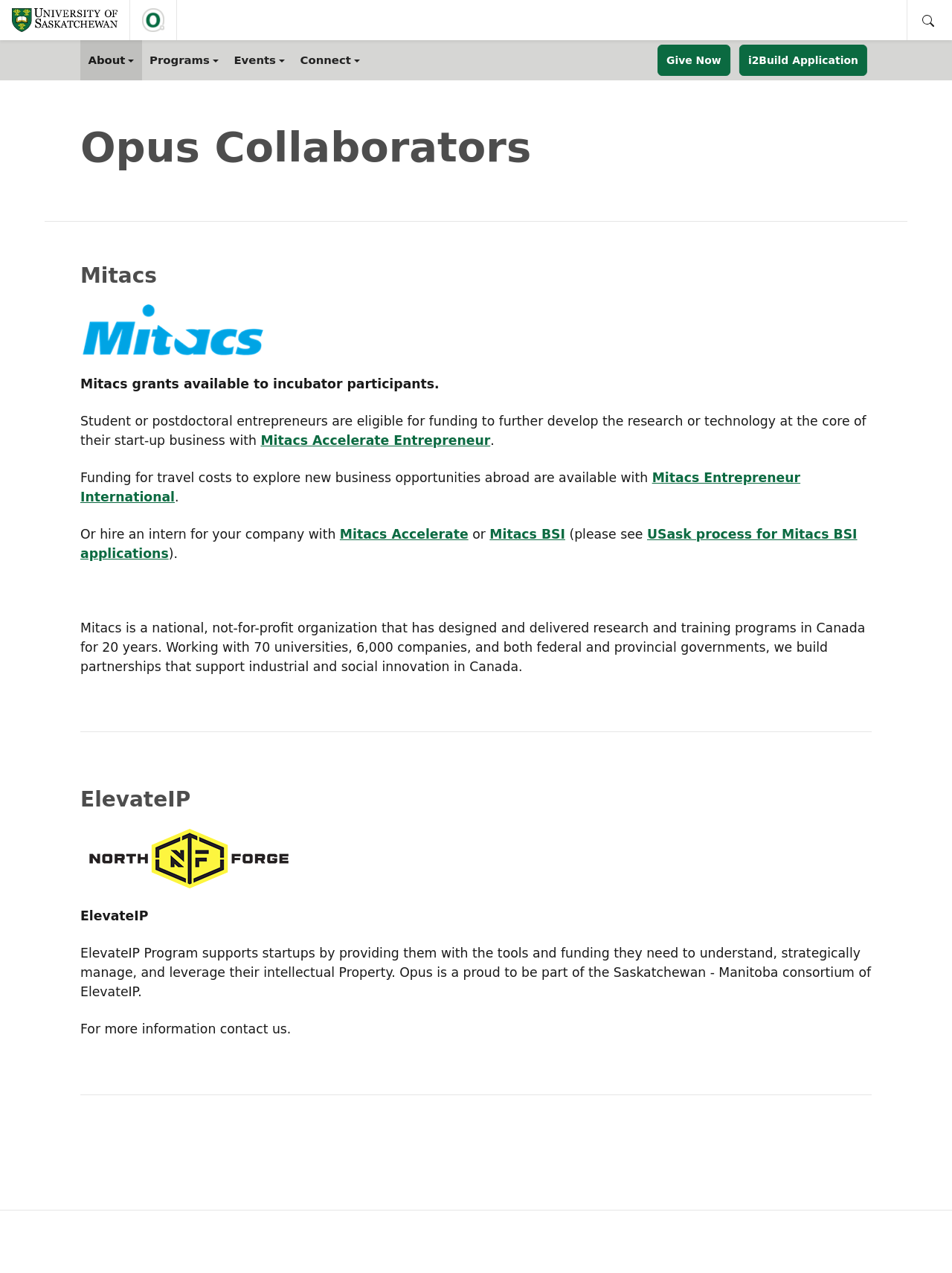Given the webpage screenshot, identify the bounding box of the UI element that matches this description: "Mitacs Entrepreneur International".

[0.084, 0.369, 0.841, 0.396]